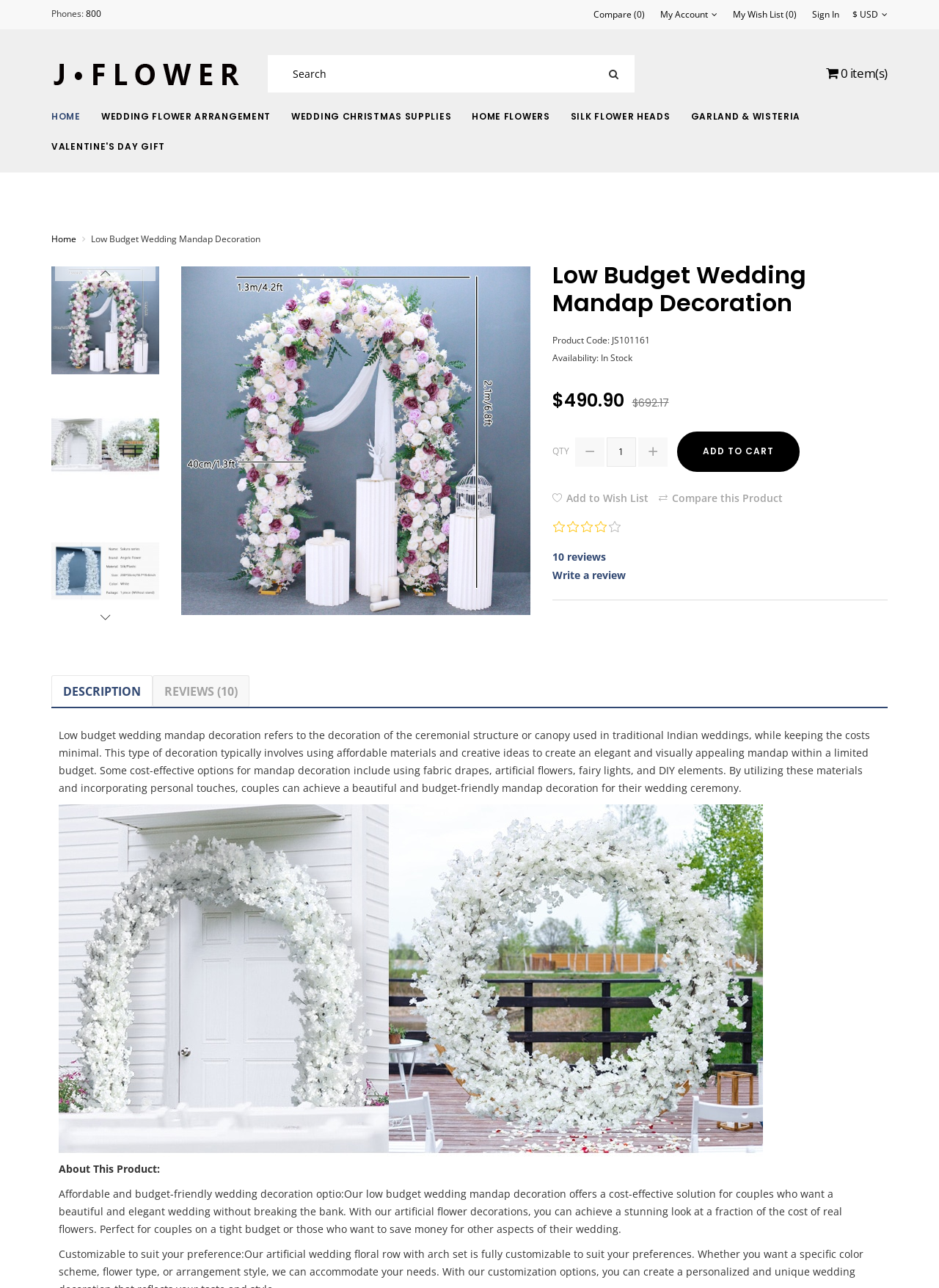Provide a thorough and detailed response to the question by examining the image: 
What is the product code of the wedding mandap decoration?

The product code can be found in the product details section, where it is listed as 'Product Code: JS101161'.